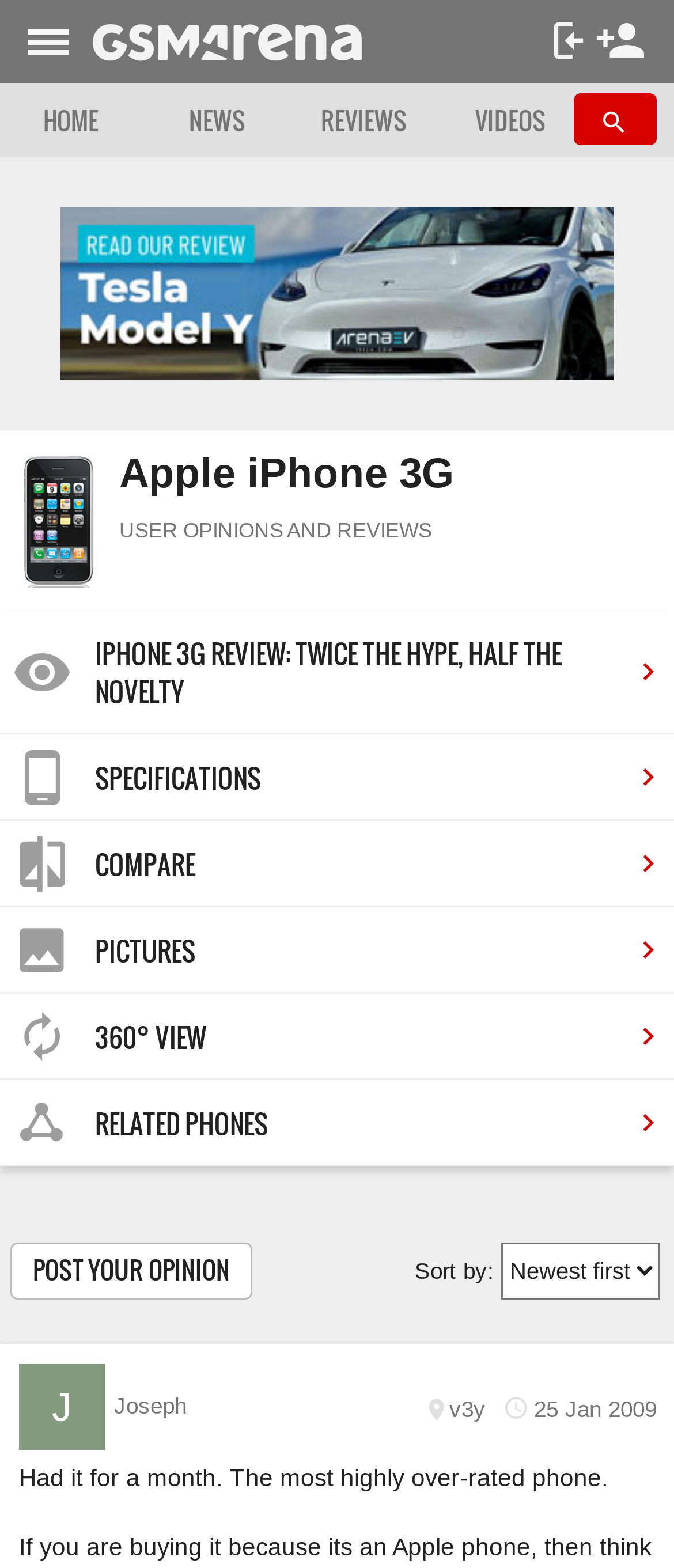Specify the bounding box coordinates of the area to click in order to follow the given instruction: "Post your opinion."

[0.015, 0.792, 0.374, 0.828]